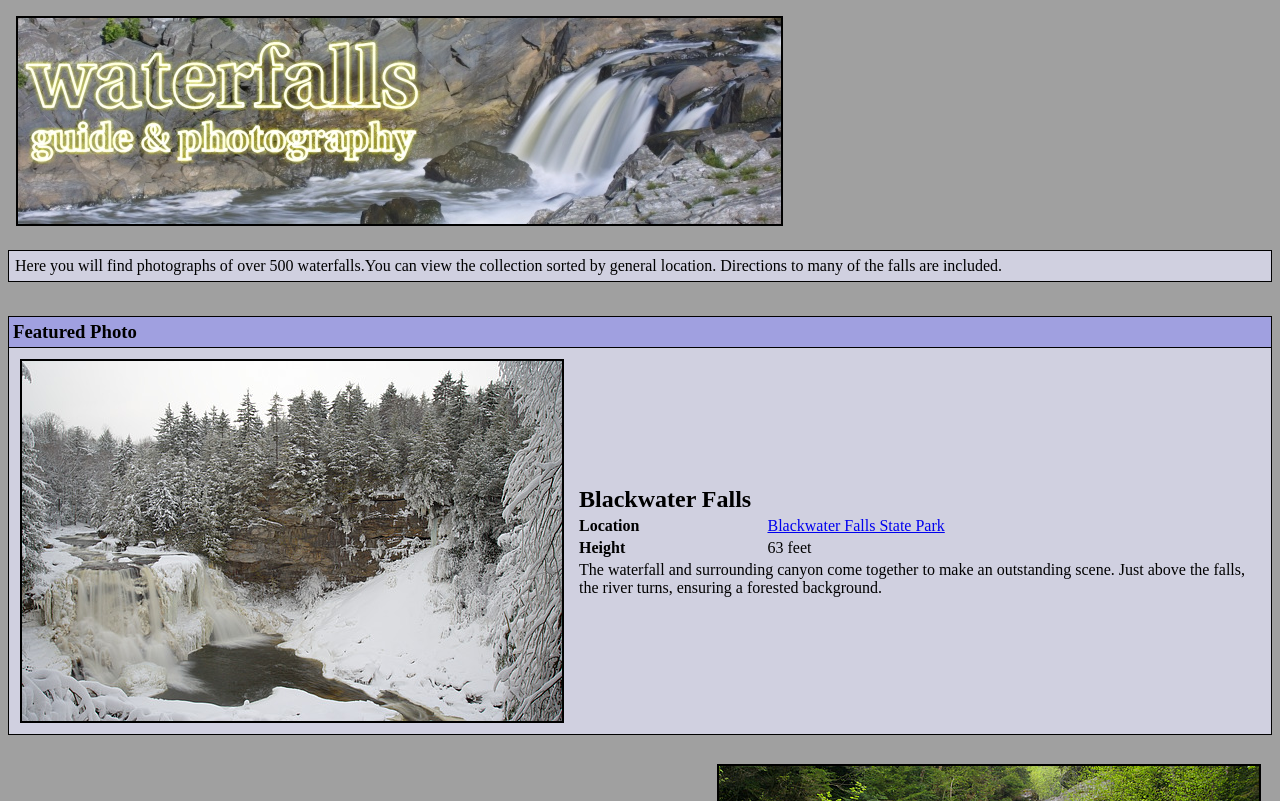What is the height of Blackwater Falls?
From the image, respond with a single word or phrase.

63 feet